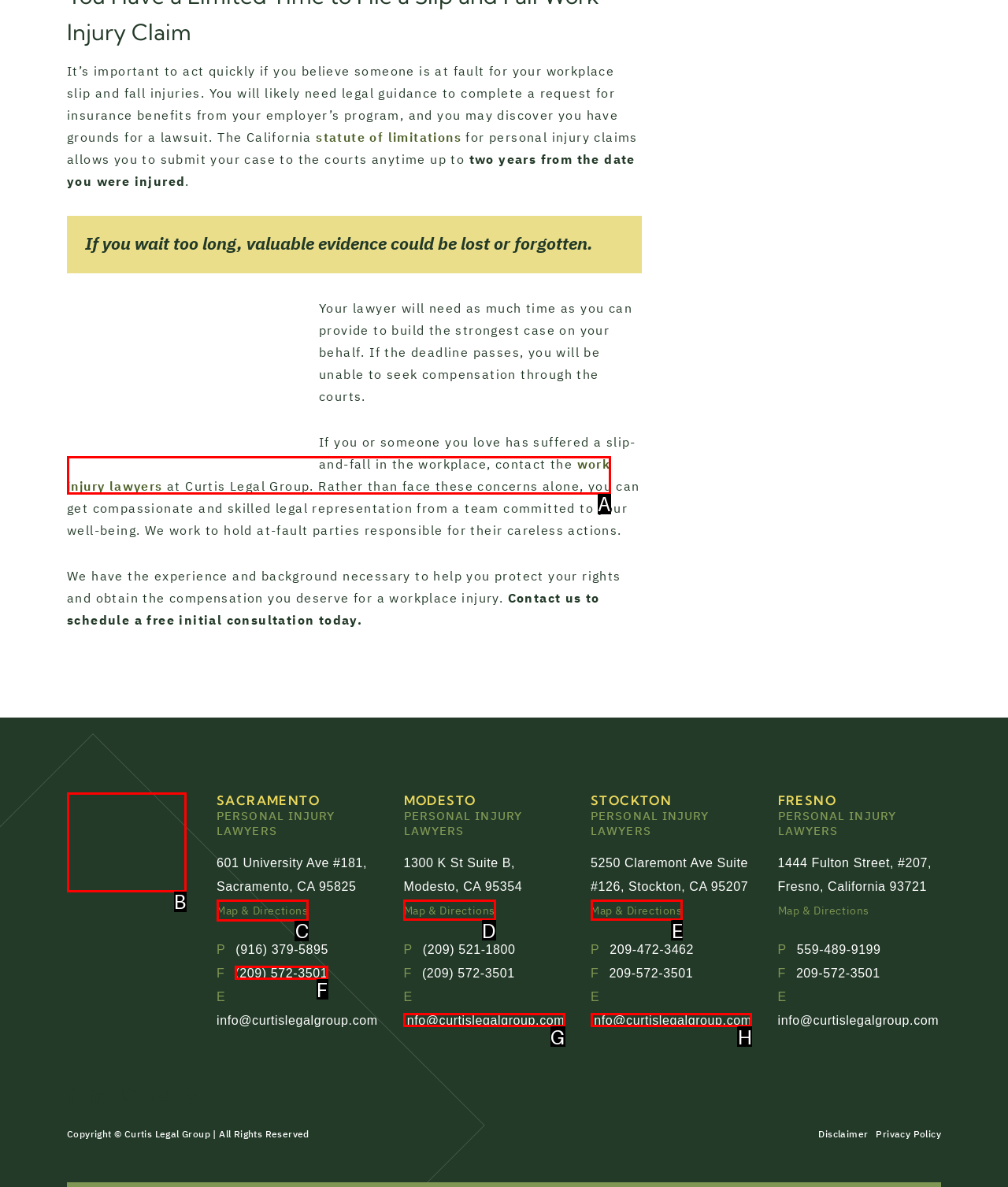Select the letter of the option that should be clicked to achieve the specified task: View the map and directions for the Sacramento office. Respond with just the letter.

C